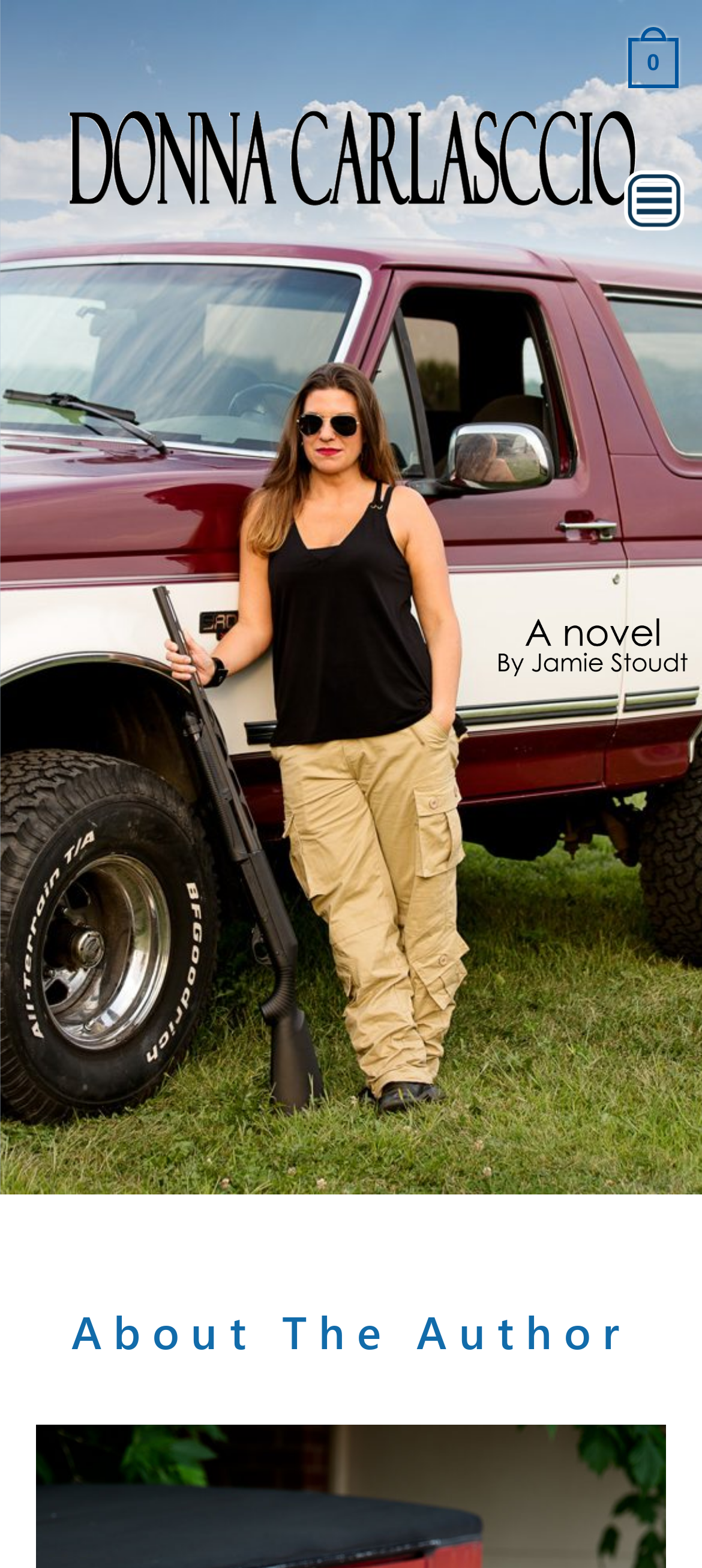Bounding box coordinates are specified in the format (top-left x, top-left y, bottom-right x, bottom-right y). All values are floating point numbers bounded between 0 and 1. Please provide the bounding box coordinate of the region this sentence describes: 0

[0.894, 0.008, 0.967, 0.072]